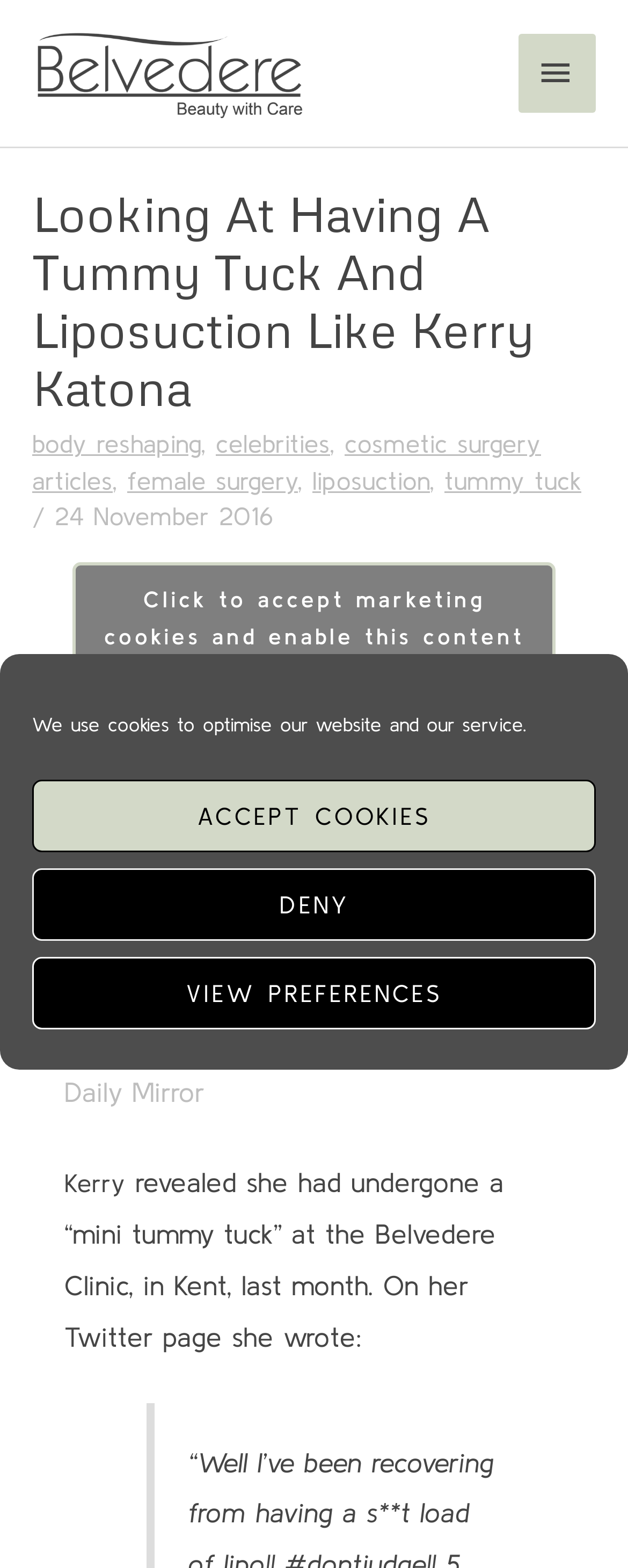Could you specify the bounding box coordinates for the clickable section to complete the following instruction: "Learn more about body reshaping"?

[0.051, 0.275, 0.321, 0.292]